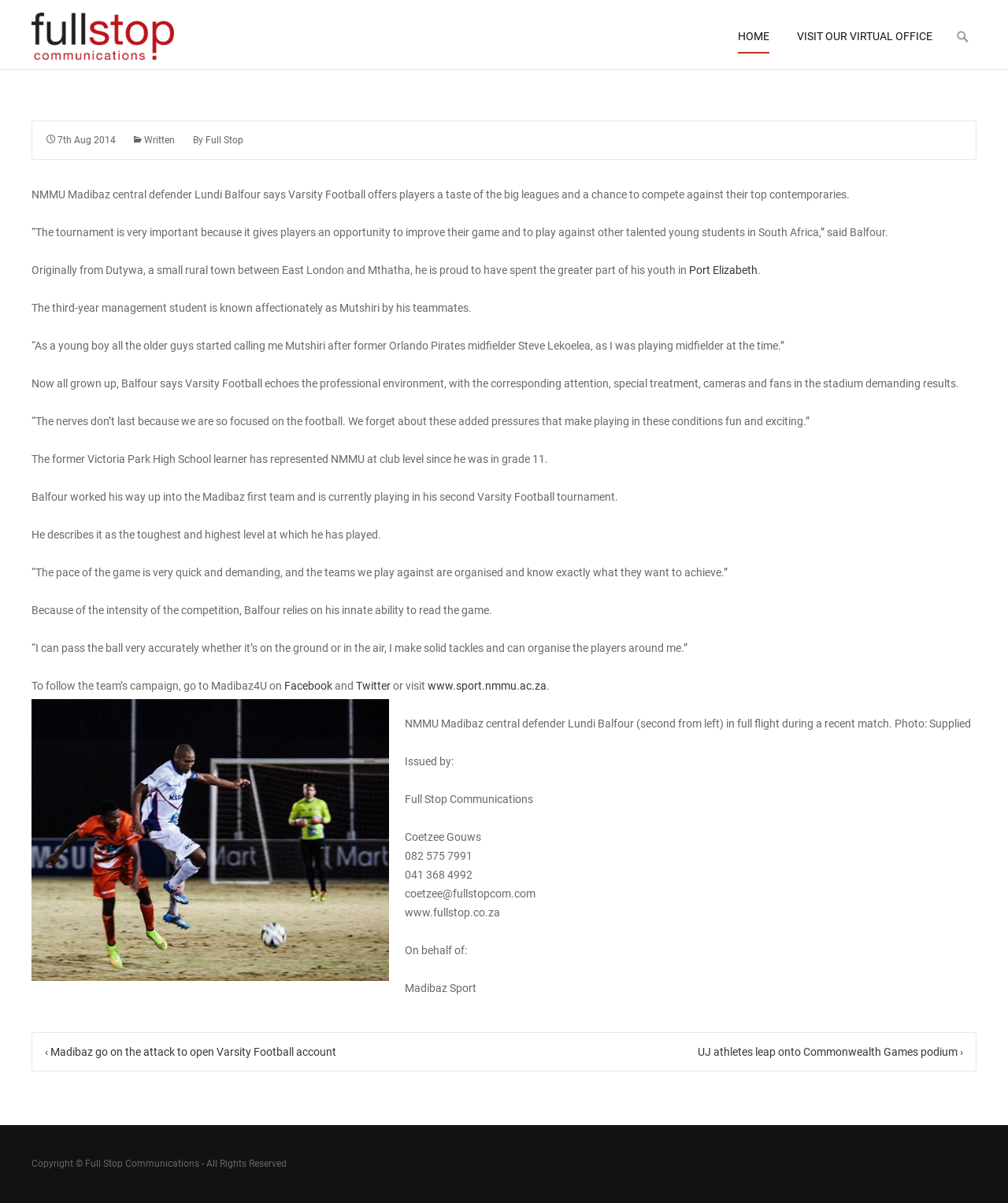Based on the image, provide a detailed and complete answer to the question: 
What is the name of the company that issued the press release?

I found the answer by reading the article content, specifically the footer section which mentions 'Issued by: Full Stop Communications'.